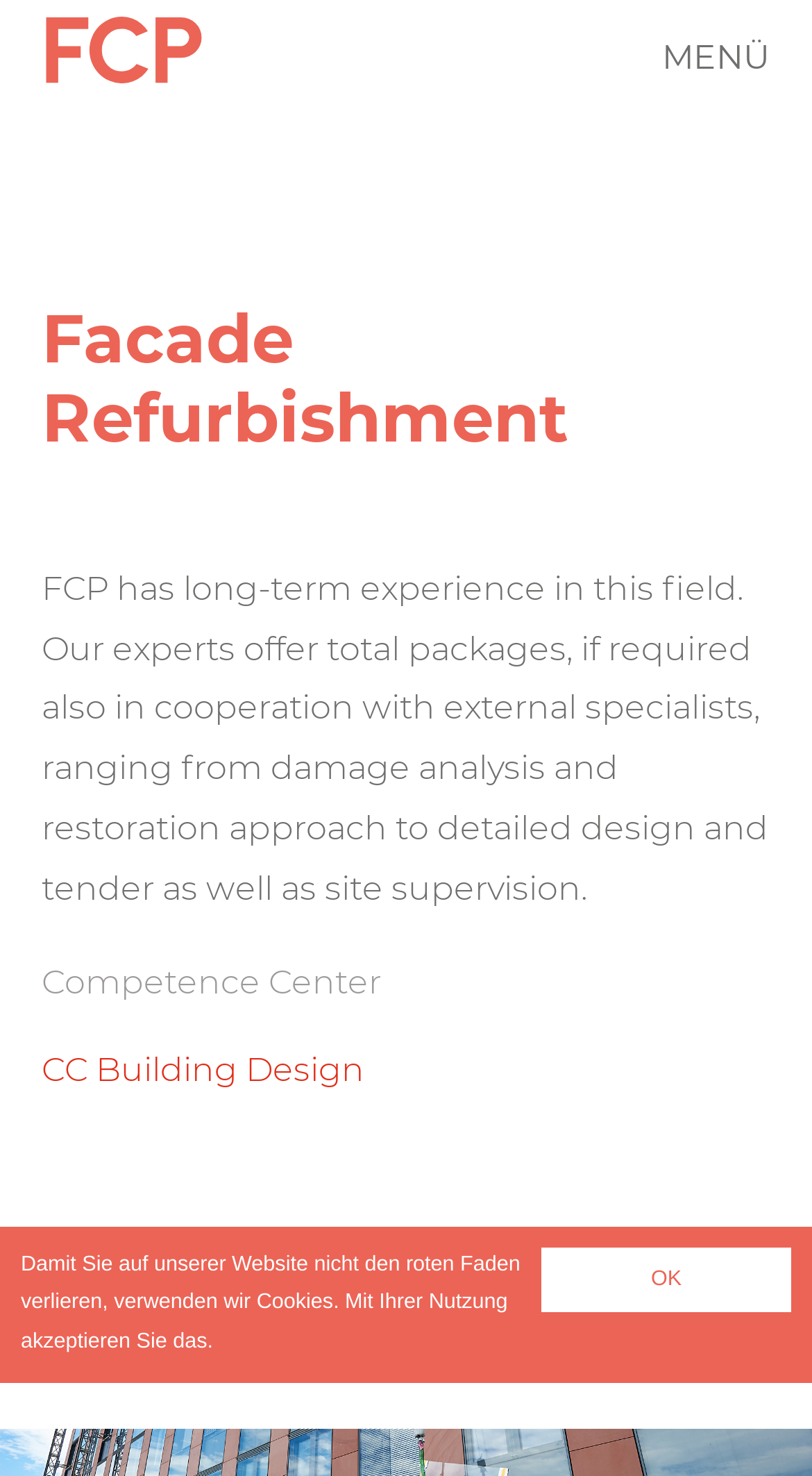What is the scope of the company's services?
Please respond to the question with a detailed and informative answer.

The webpage content lists the scope of the company's services as 'ranging from damage analysis and restoration approach to detailed design and tender as well as site supervision', indicating that the company's services cover a wide range from damage analysis to site supervision.